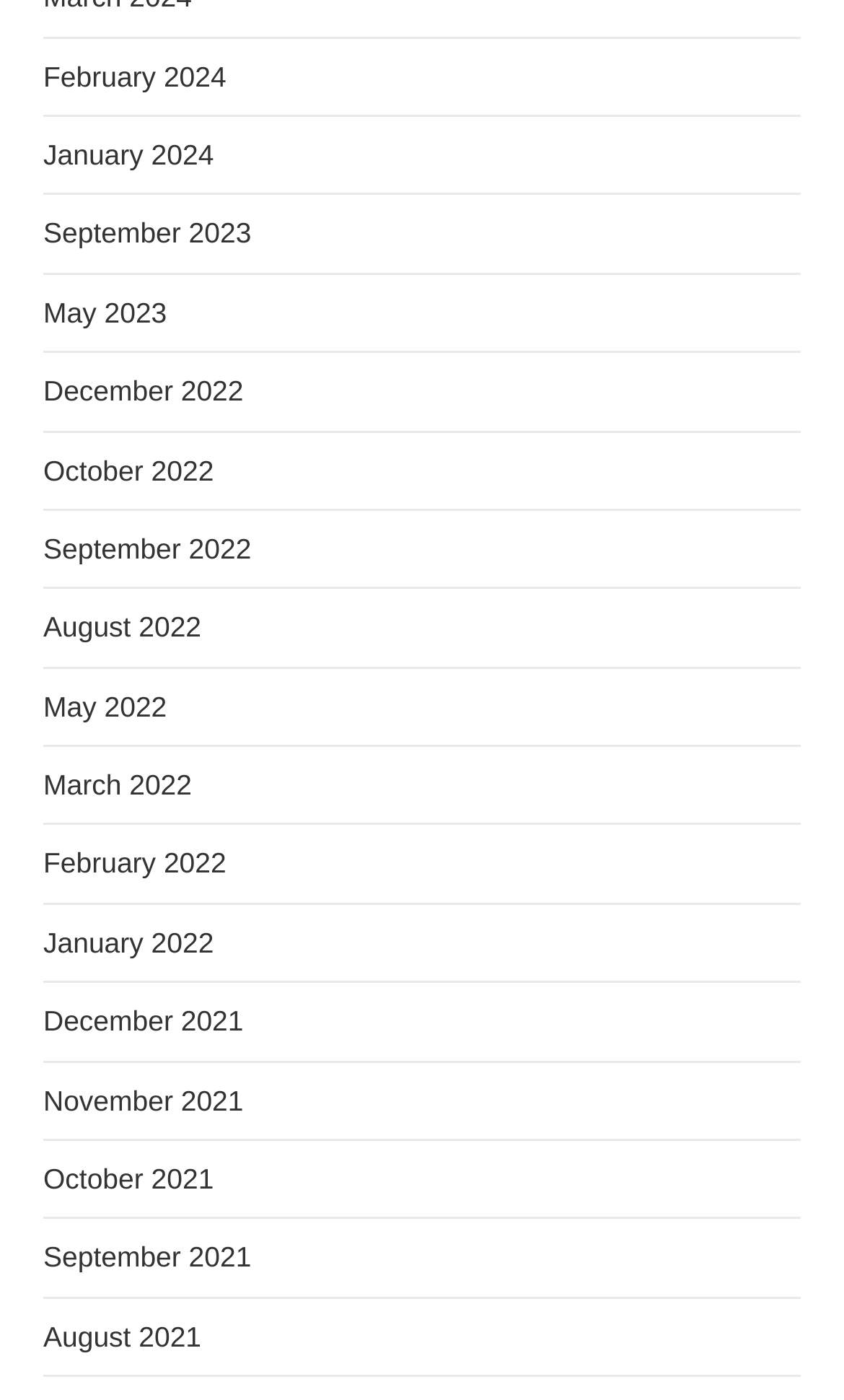Please locate the bounding box coordinates for the element that should be clicked to achieve the following instruction: "view January 2024". Ensure the coordinates are given as four float numbers between 0 and 1, i.e., [left, top, right, bottom].

[0.051, 0.099, 0.253, 0.122]